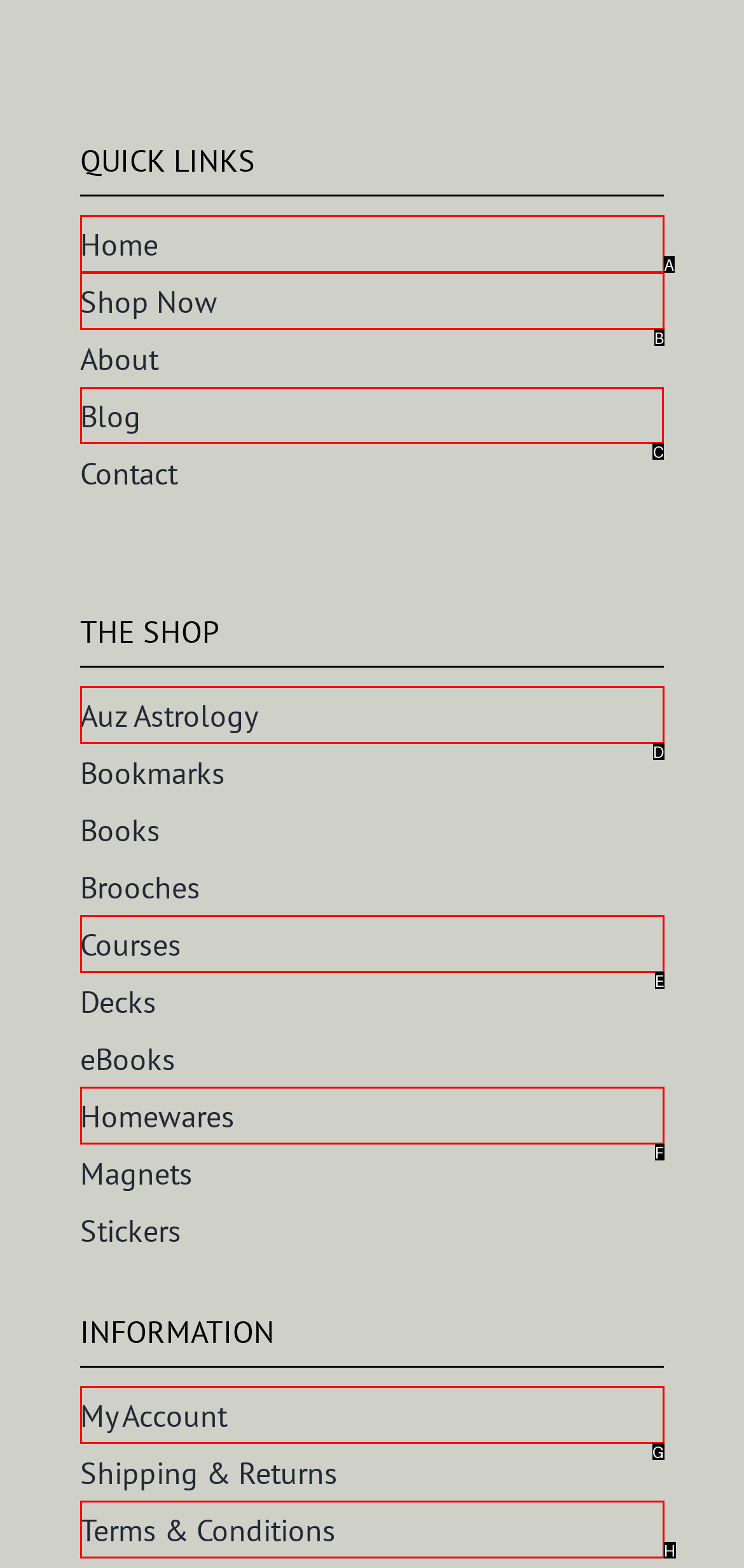Select the HTML element to finish the task: visit blog Reply with the letter of the correct option.

C